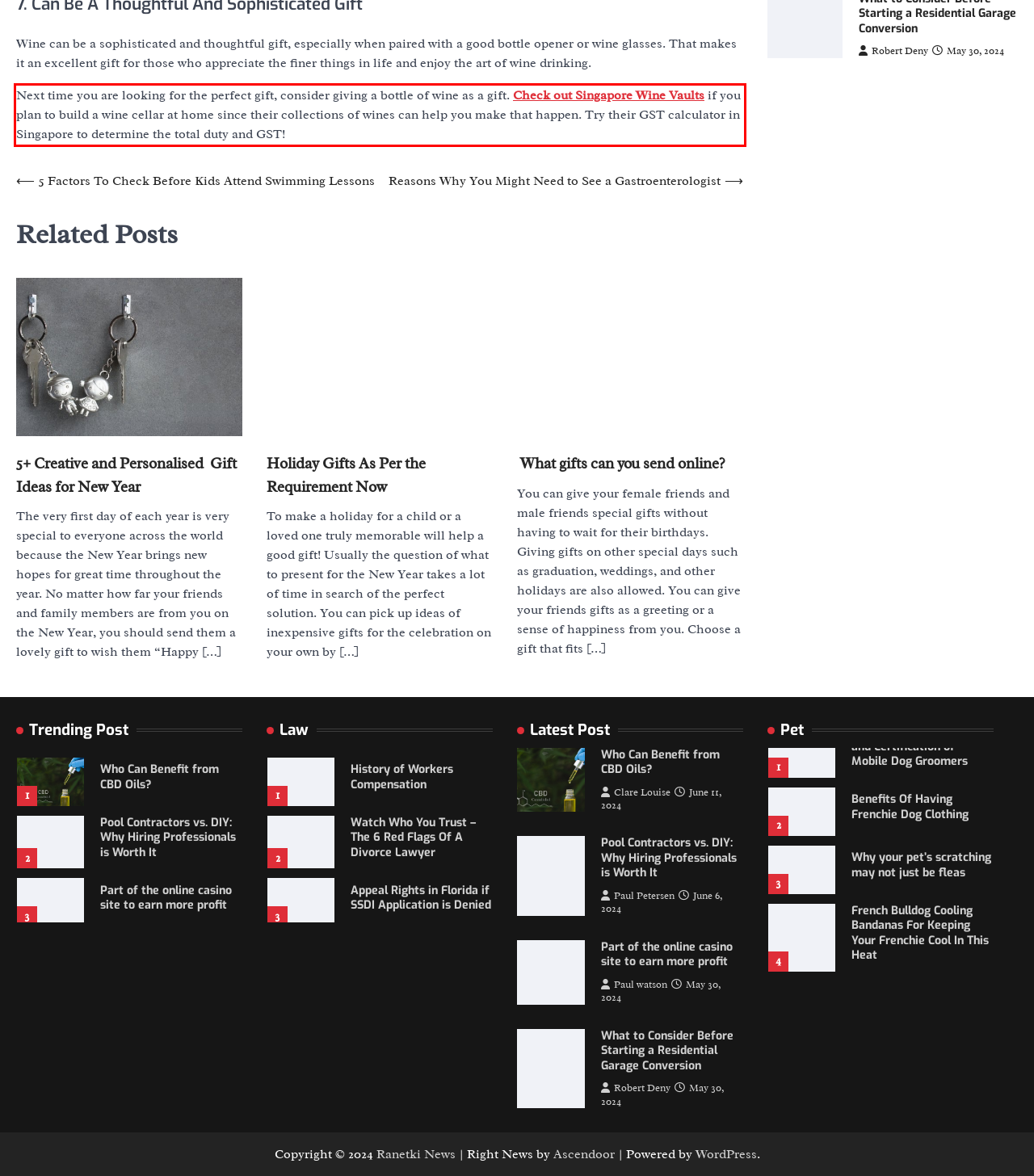You are given a screenshot with a red rectangle. Identify and extract the text within this red bounding box using OCR.

Next time you are looking for the perfect gift, consider giving a bottle of wine as a gift. Check out Singapore Wine Vaults if you plan to build a wine cellar at home since their collections of wines can help you make that happen. Try their GST calculator in Singapore to determine the total duty and GST!